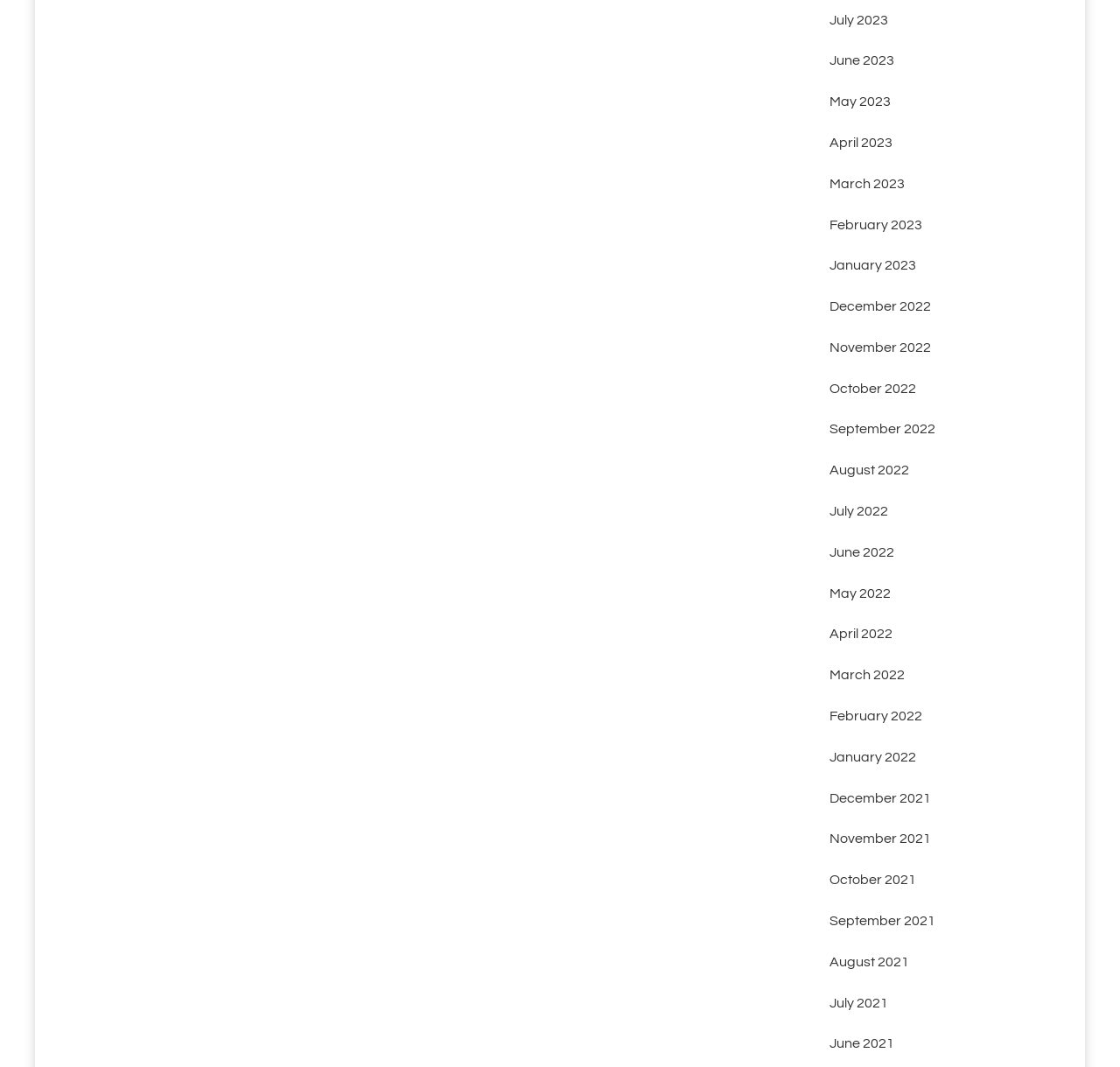How many months are listed in total?
From the image, respond using a single word or phrase.

24